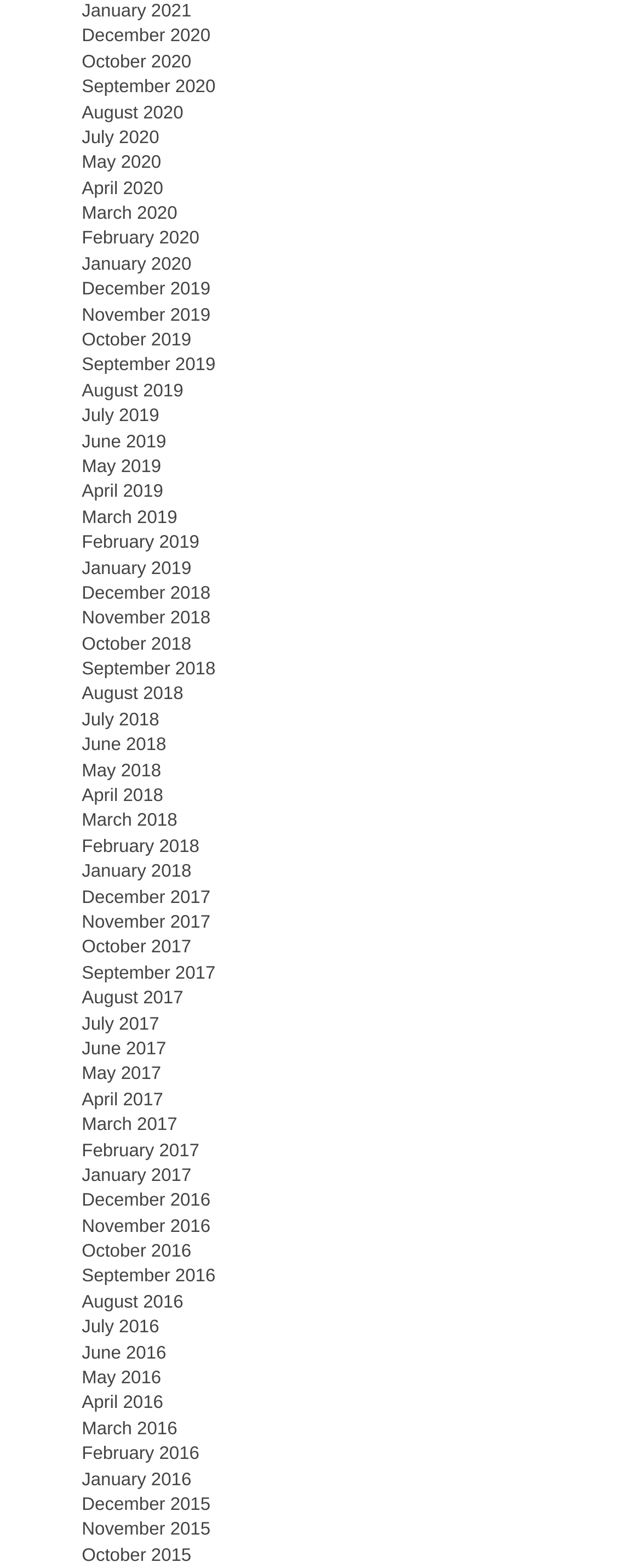Find the bounding box coordinates of the element to click in order to complete this instruction: "View January 2021". The bounding box coordinates must be four float numbers between 0 and 1, denoted as [left, top, right, bottom].

[0.128, 0.001, 0.299, 0.014]